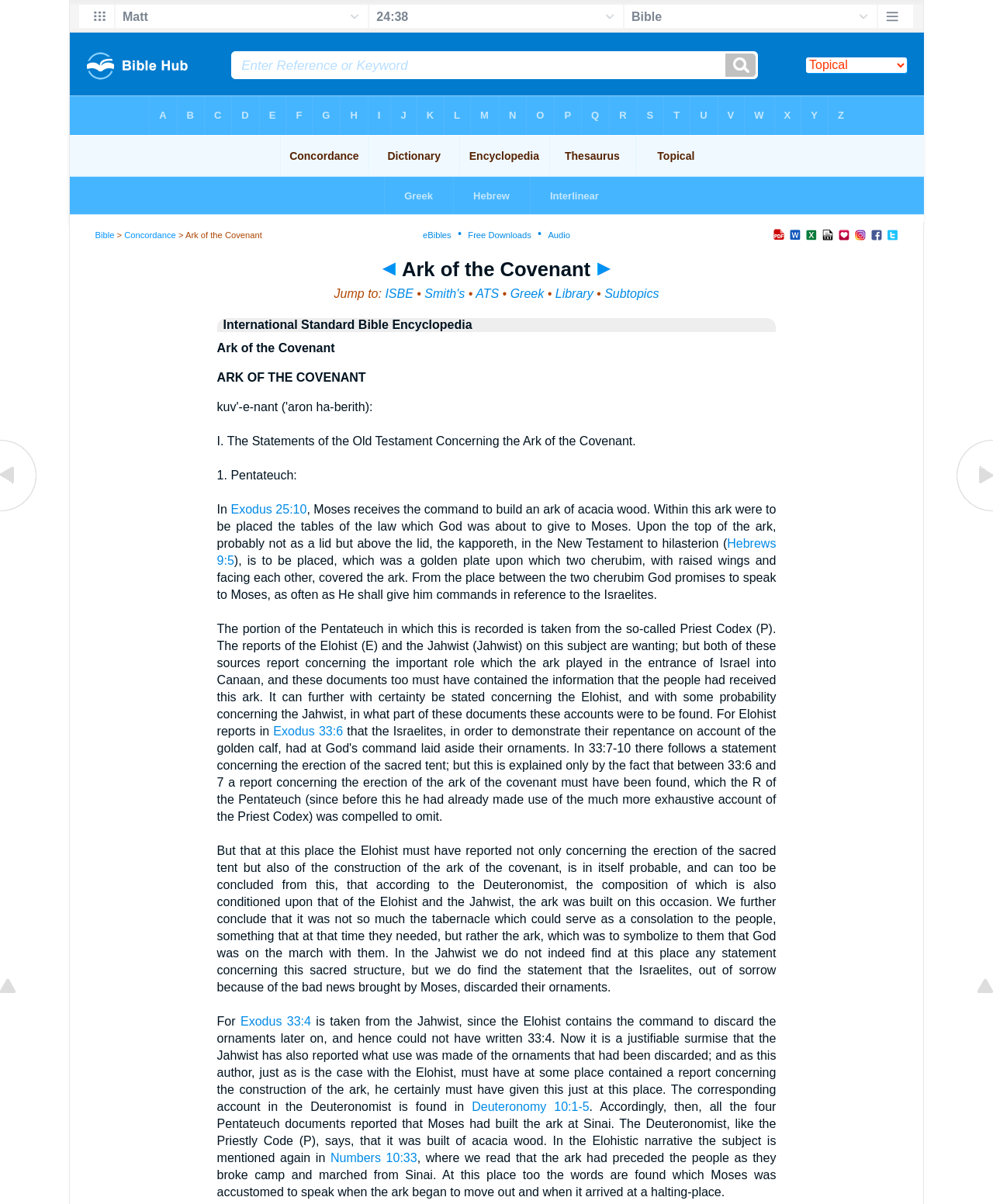For the given element description Hebrews 9:5, determine the bounding box coordinates of the UI element. The coordinates should follow the format (top-left x, top-left y, bottom-right x, bottom-right y) and be within the range of 0 to 1.

[0.218, 0.446, 0.782, 0.471]